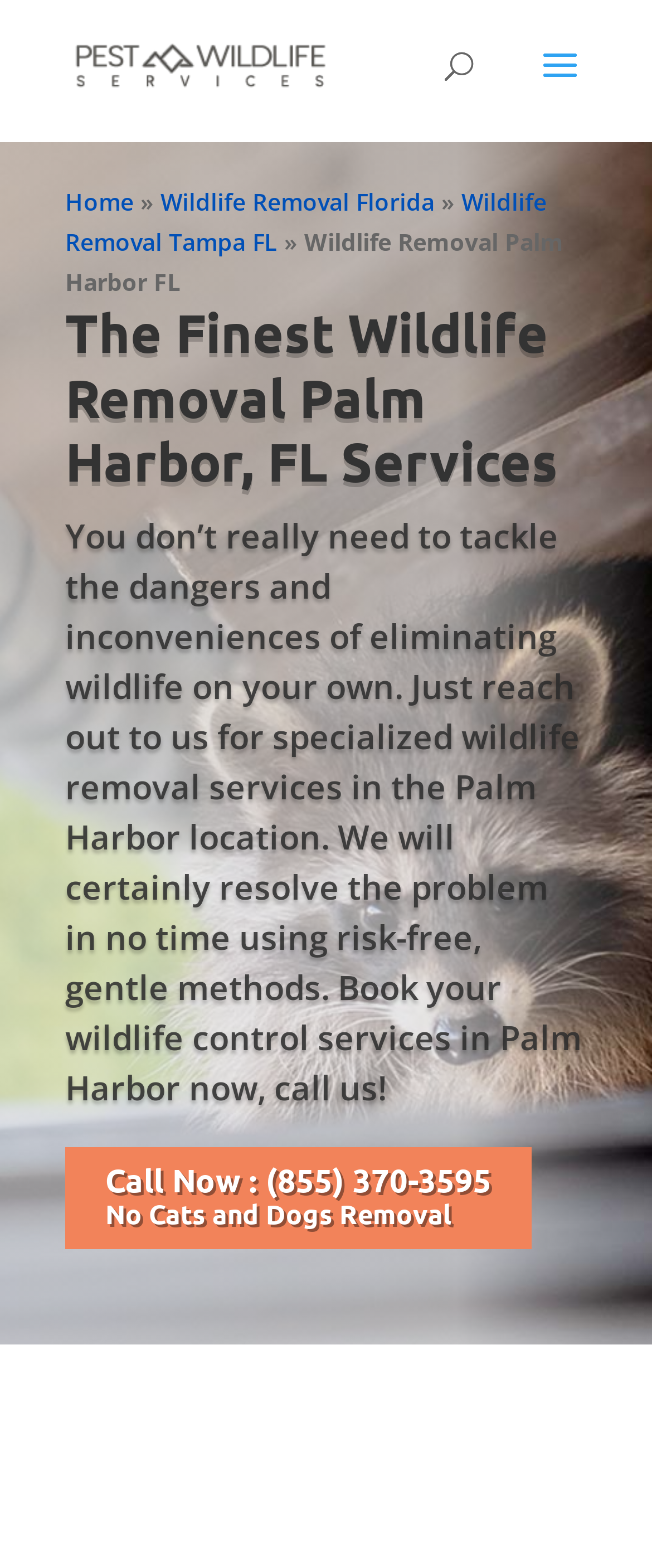Please give a succinct answer using a single word or phrase:
What is the purpose of the search bar?

Search for services